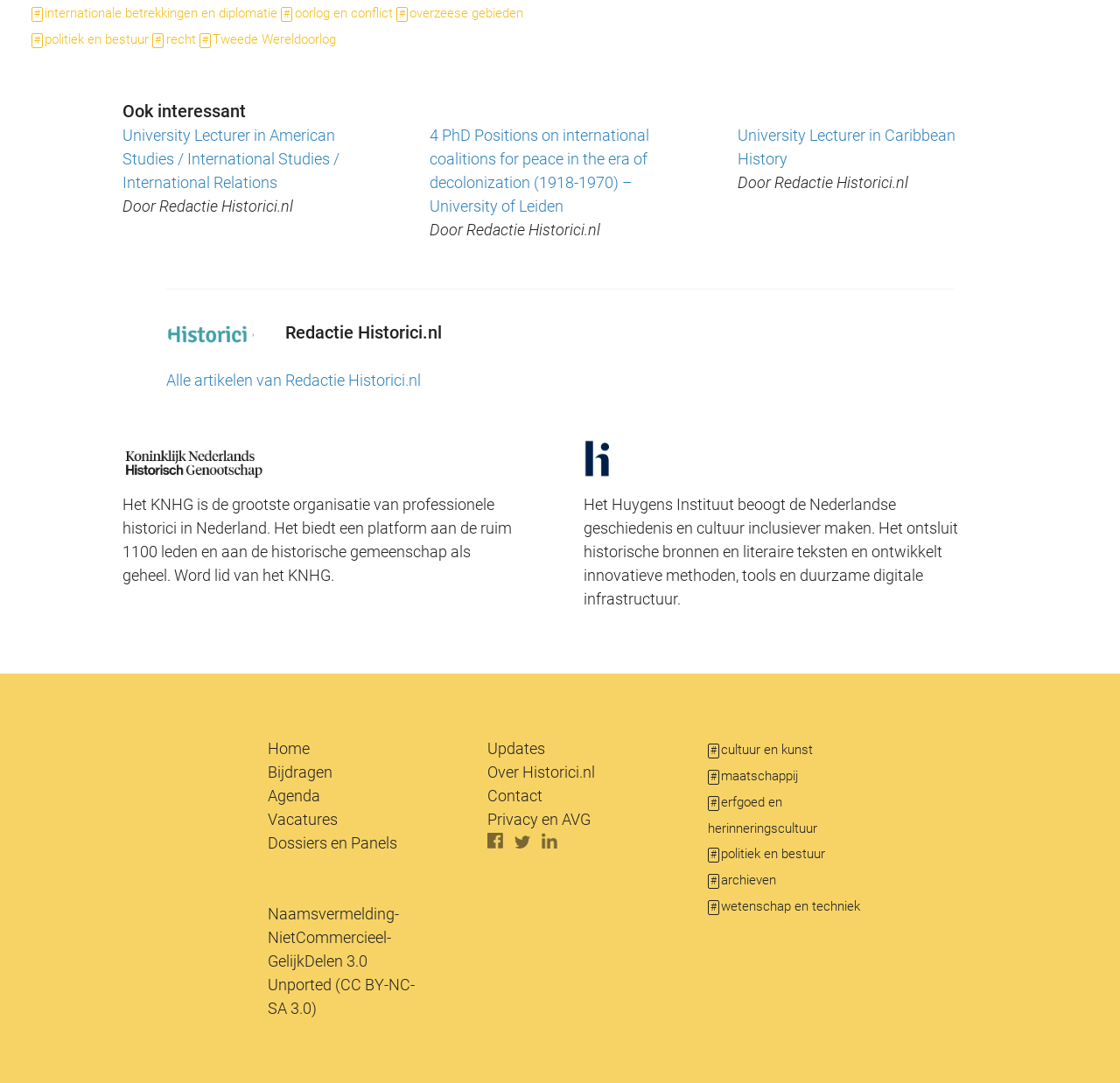Indicate the bounding box coordinates of the clickable region to achieve the following instruction: "Check the University Lecturer in Caribbean History."

[0.658, 0.117, 0.853, 0.155]